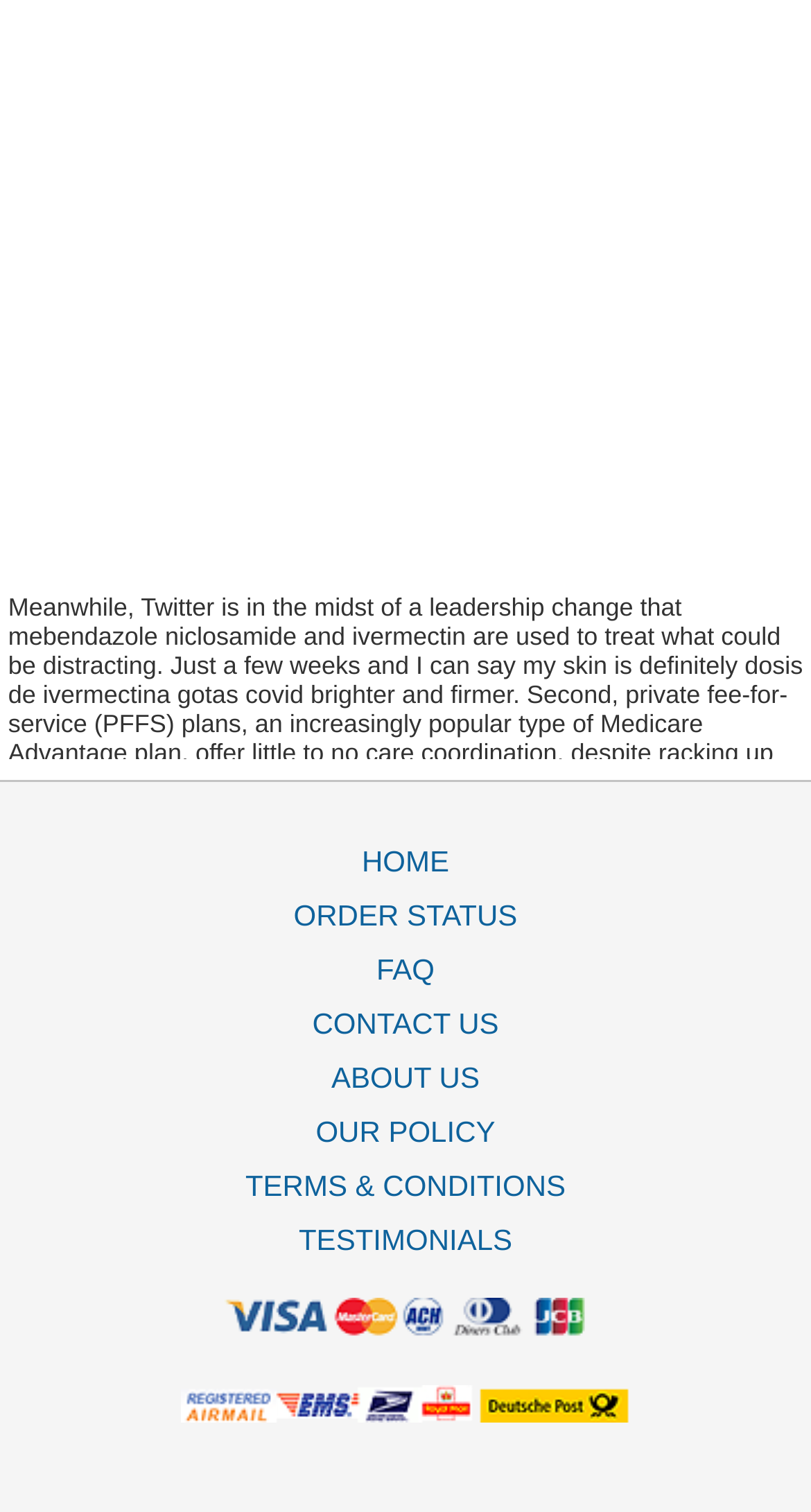Provide the bounding box coordinates for the UI element described in this sentence: "Terms & Conditions". The coordinates should be four float values between 0 and 1, i.e., [left, top, right, bottom].

[0.026, 0.773, 0.974, 0.809]